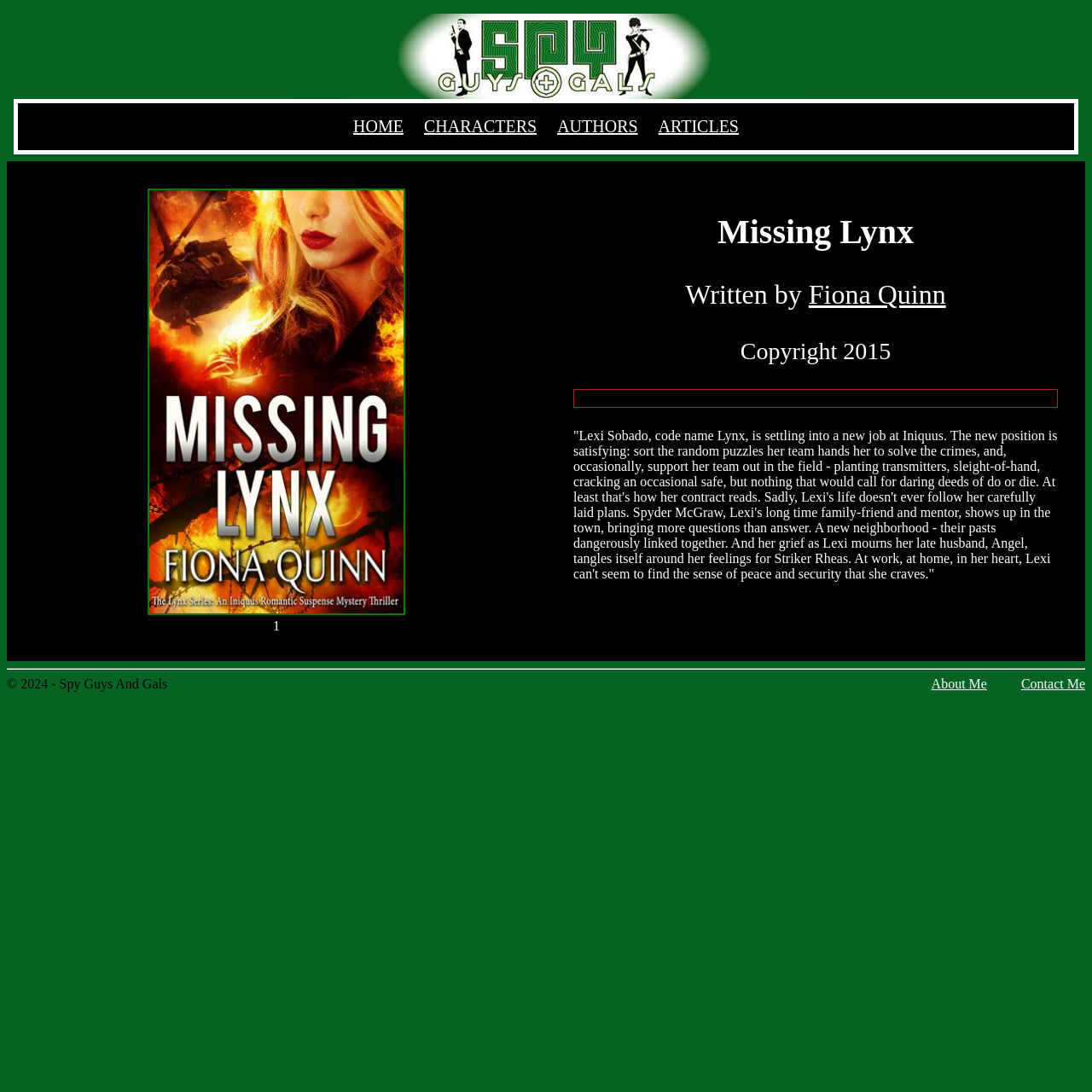What is the name of the main character in the book?
Please give a detailed and thorough answer to the question, covering all relevant points.

The main character's name can be found in the static text element describing the book's plot, which has bounding box coordinates [0.525, 0.392, 0.968, 0.532]. The text mentions 'Lexi Sobado, code name Lynx' as the main character.